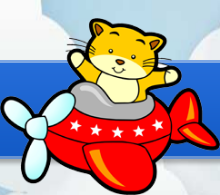Answer the question in one word or a short phrase:
What is the purpose of Petflyers?

pet transportation